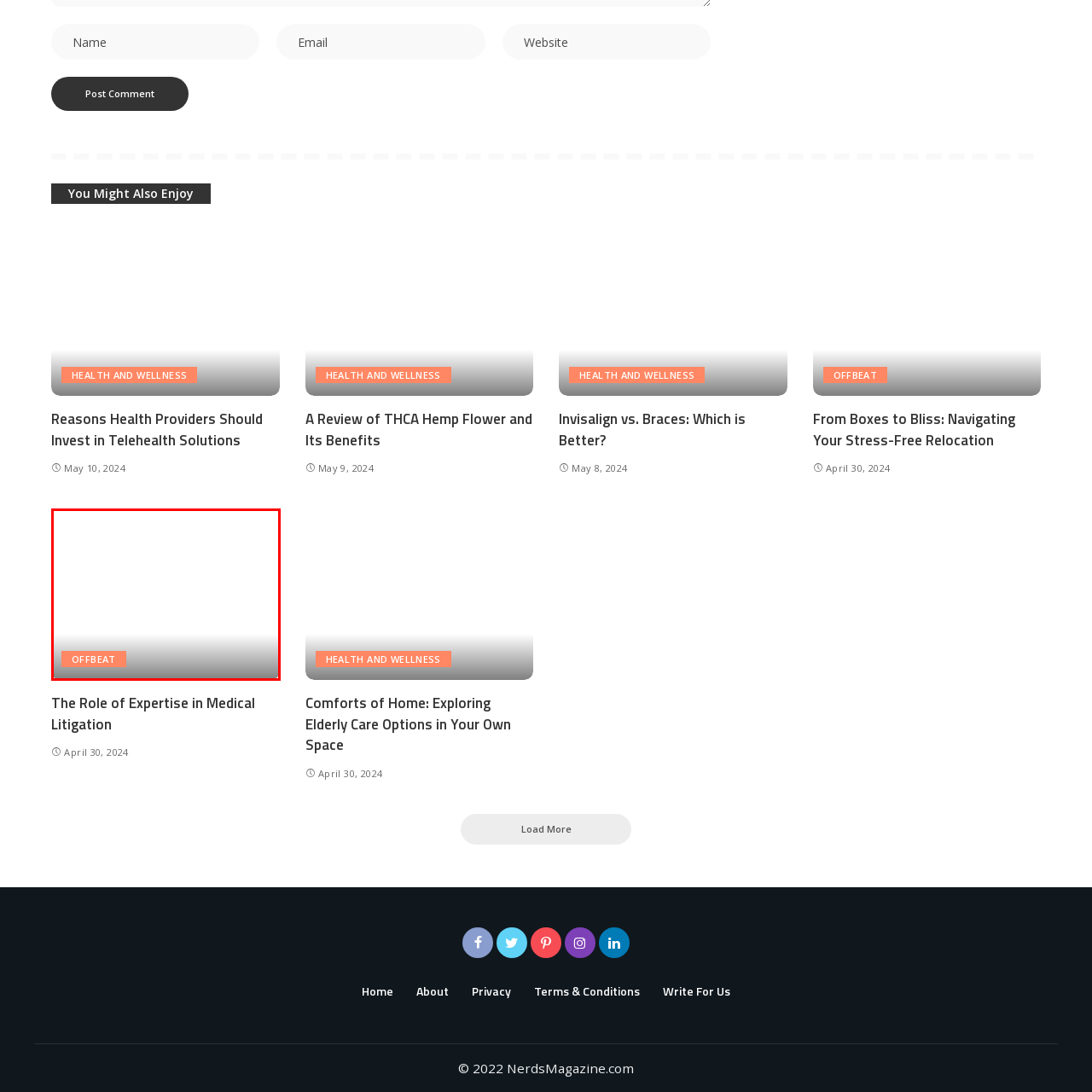What themes are suggested by the accompanying texts?
Review the image highlighted by the red bounding box and respond with a brief answer in one word or phrase.

Health and wellness